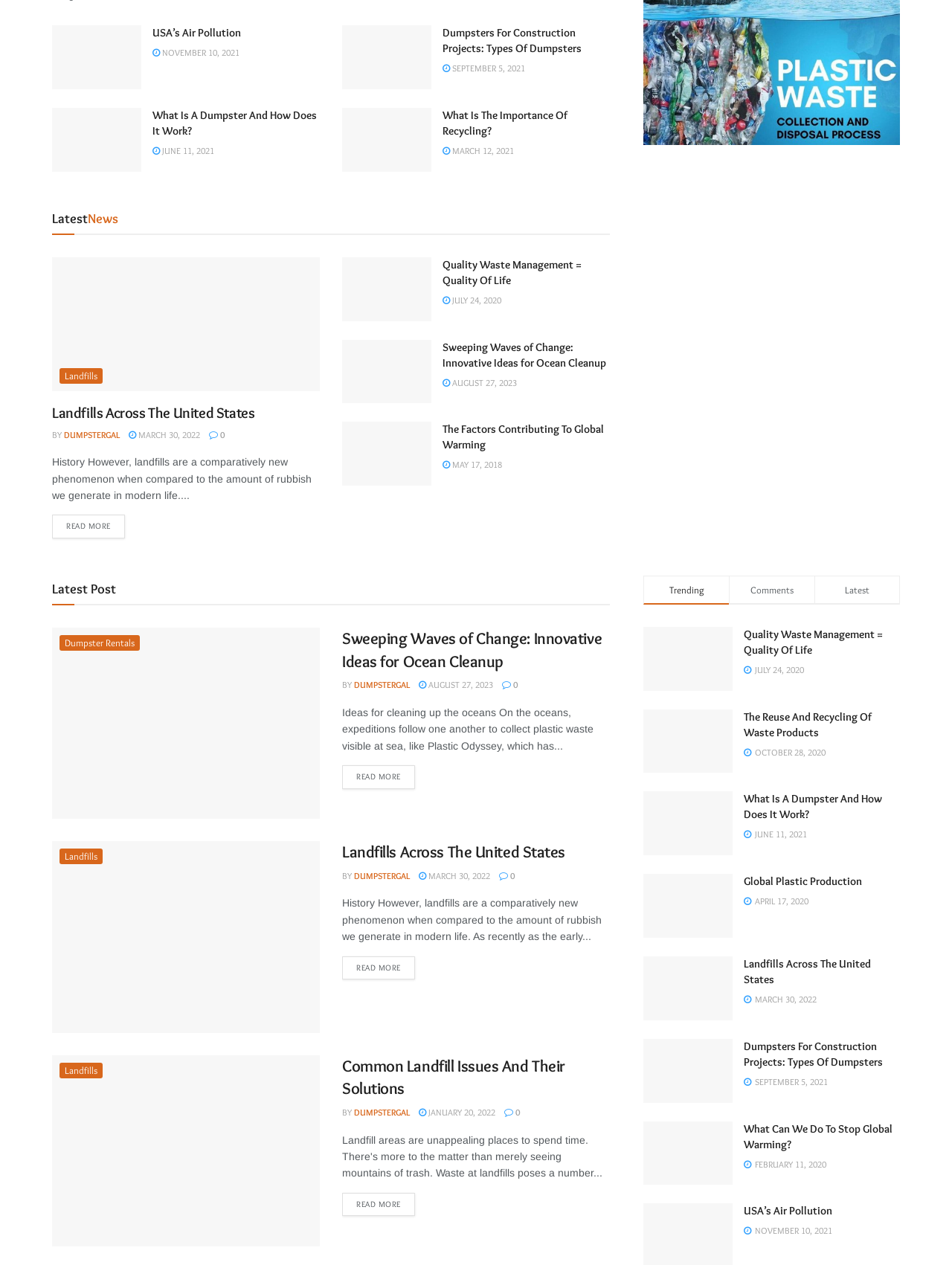Identify the bounding box of the UI element that matches this description: "Landfills Across The United States".

[0.055, 0.319, 0.268, 0.333]